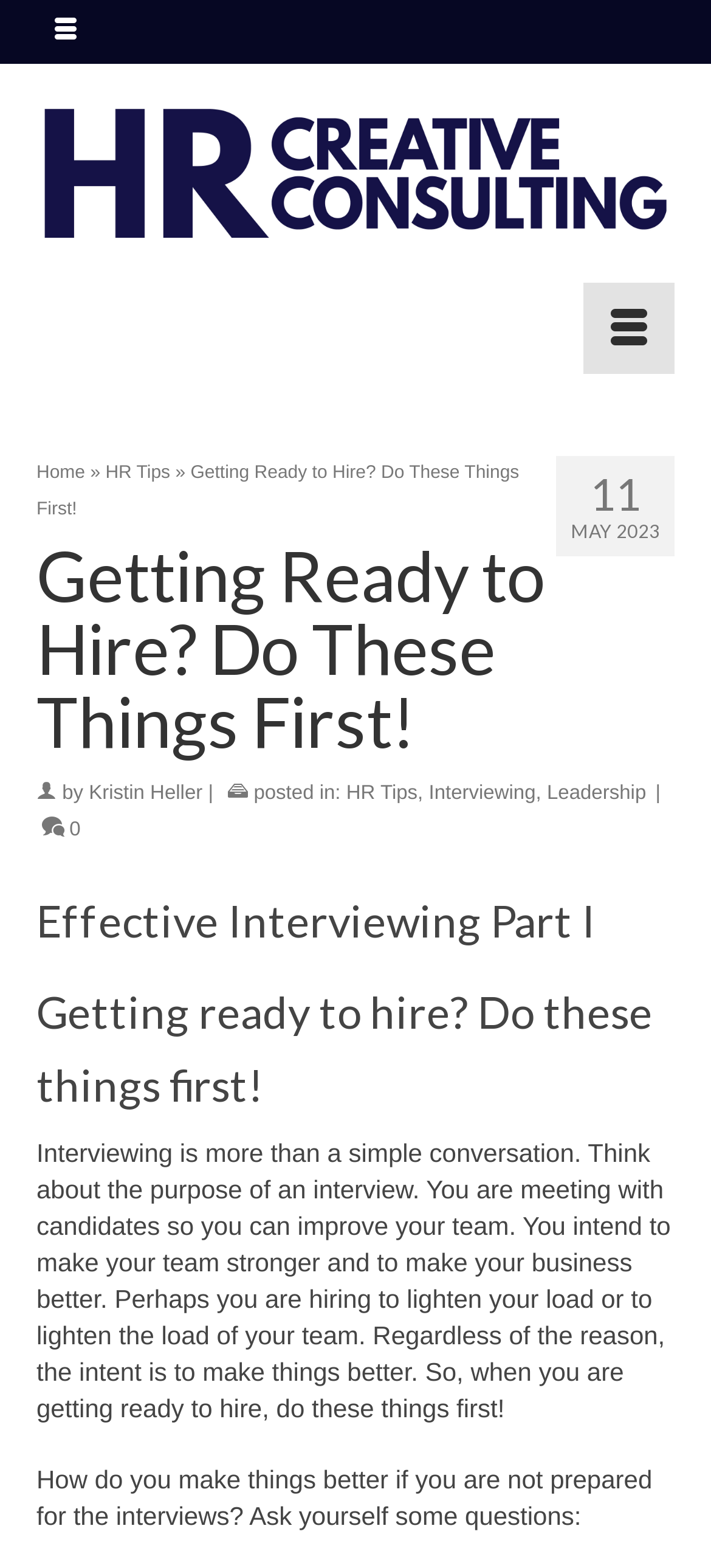What is the purpose of an interview?
Answer the question with just one word or phrase using the image.

To improve the team